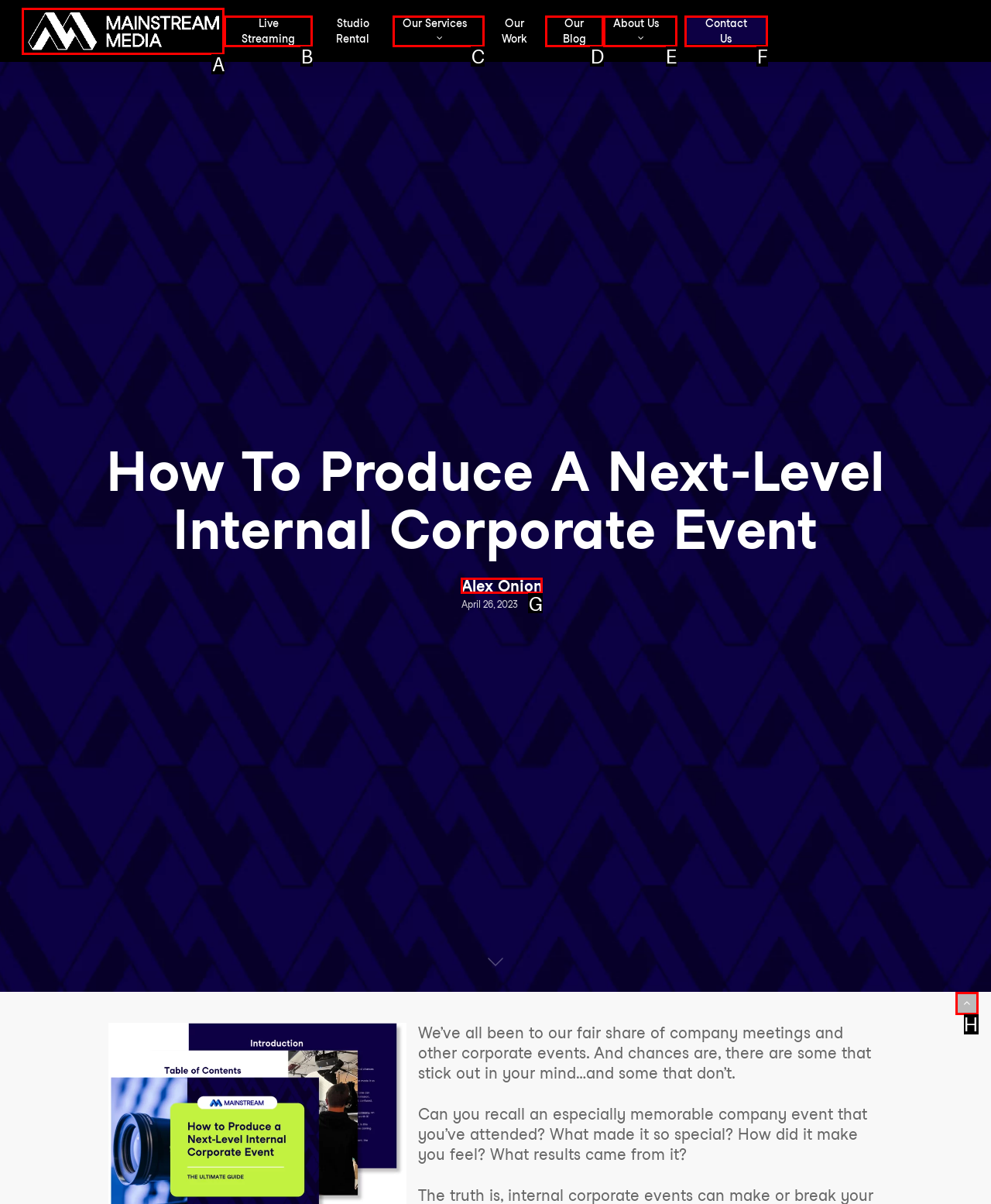Which option aligns with the description: alt="Mainstream | Live Video Agency"? Respond by selecting the correct letter.

A